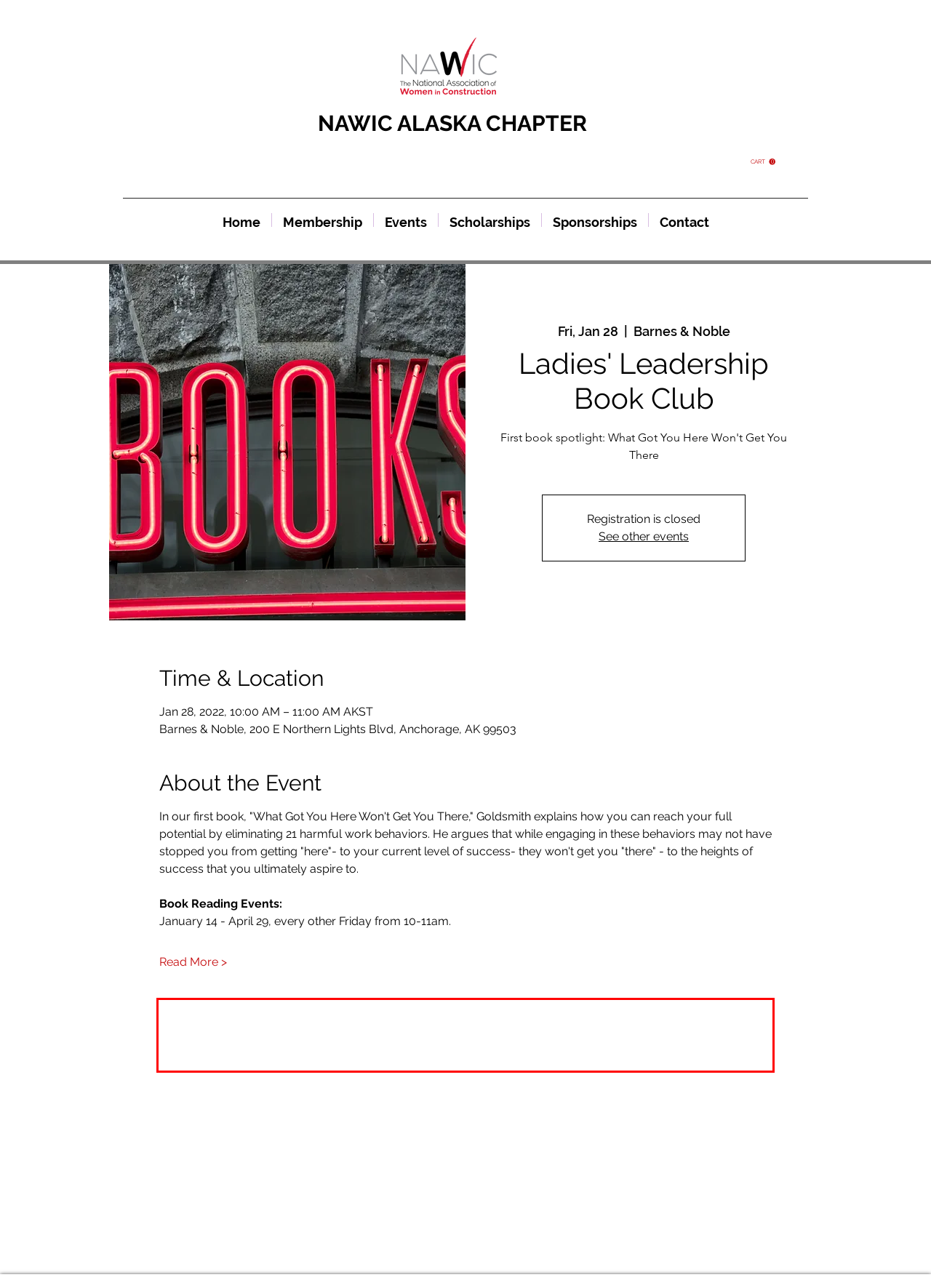Given the screenshot of a webpage, identify the red rectangle bounding box and recognize the text content inside it, generating the extracted text.

We selected a lineup of leadership theme books for the coming year. Each quarter we will dive into a new book which you may purchase from us or online. Then we will gather as a group (in-person or virtually) to discuss what we read. You are able to purchase the books online from NAWIC at a discounted price of $5.00 per book while supplies last.